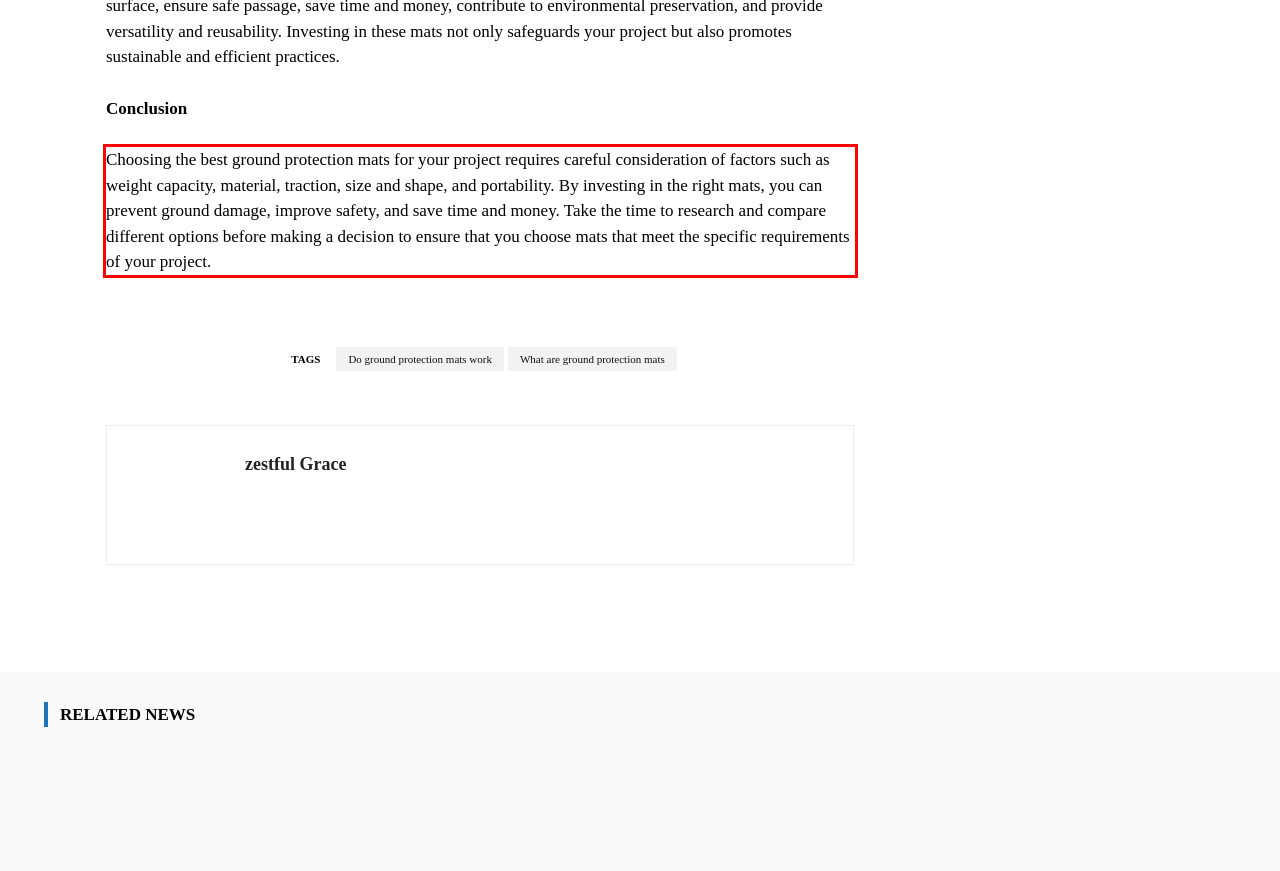Please use OCR to extract the text content from the red bounding box in the provided webpage screenshot.

Choosing the best ground protection mats for your project requires careful consideration of factors such as weight capacity, material, traction, size and shape, and portability. By investing in the right mats, you can prevent ground damage, improve safety, and save time and money. Take the time to research and compare different options before making a decision to ensure that you choose mats that meet the specific requirements of your project.